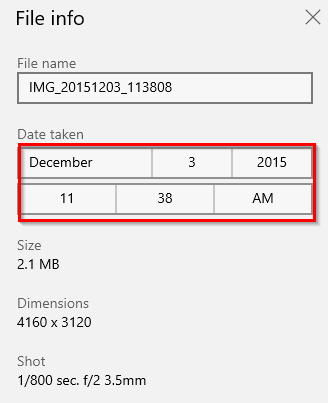What is the aperture setting used for the shot?
Answer the question based on the image using a single word or a brief phrase.

f/2